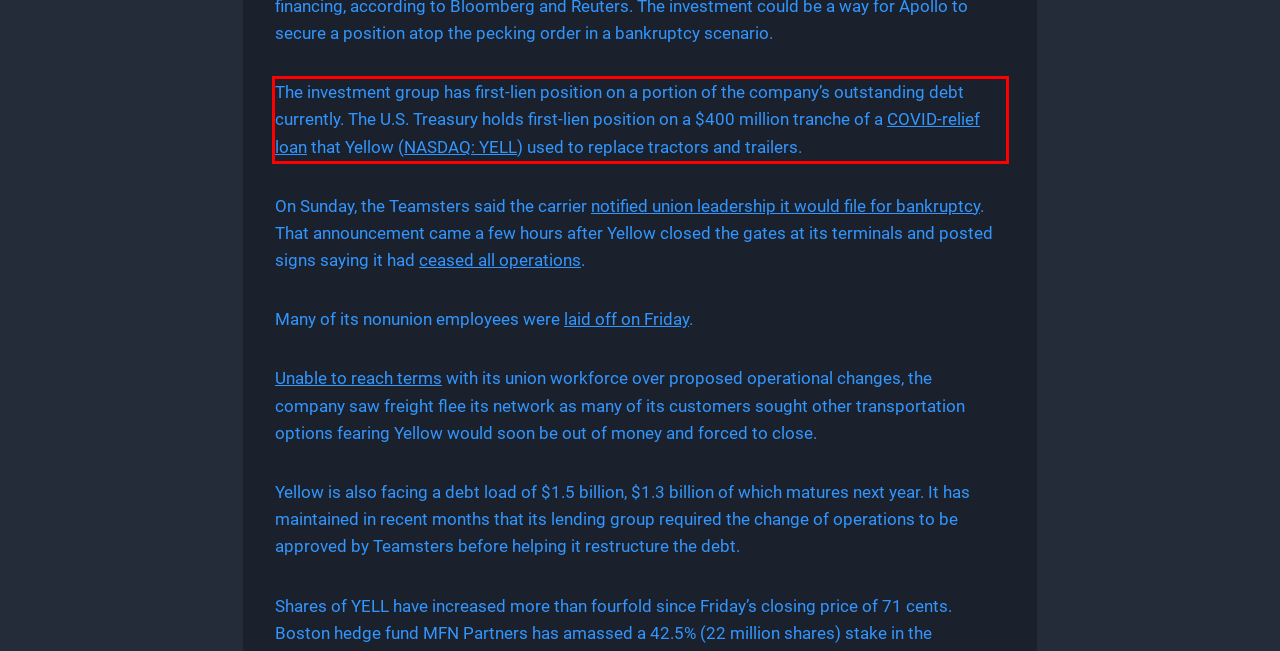Please take the screenshot of the webpage, find the red bounding box, and generate the text content that is within this red bounding box.

The investment group has first-lien position on a portion of the company’s outstanding debt currently. The U.S. Treasury holds first-lien position on a $400 million tranche of a COVID-relief loan that Yellow (NASDAQ: YELL) used to replace tractors and trailers.